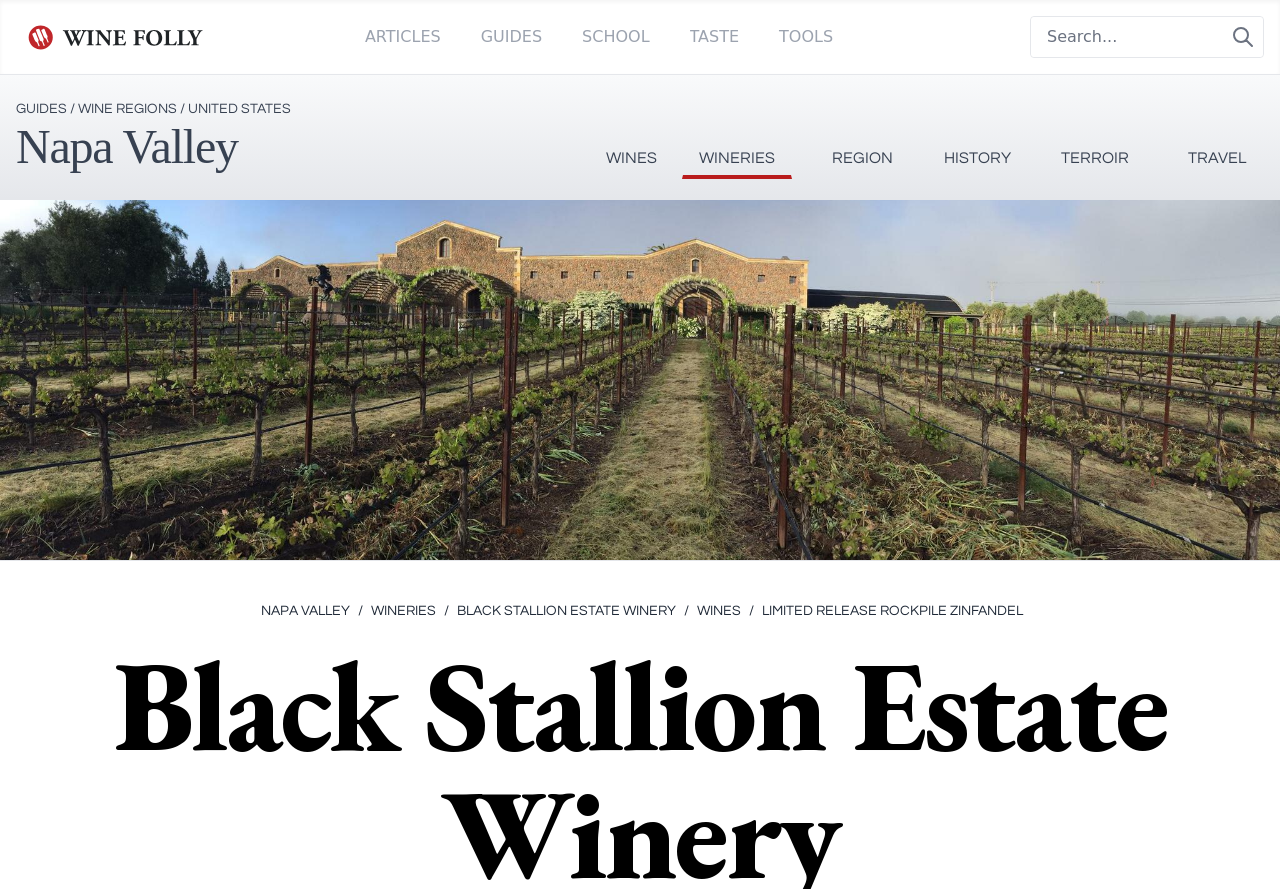Please find the bounding box coordinates of the element that must be clicked to perform the given instruction: "View WINES". The coordinates should be four float numbers from 0 to 1, i.e., [left, top, right, bottom].

[0.46, 0.084, 0.527, 0.201]